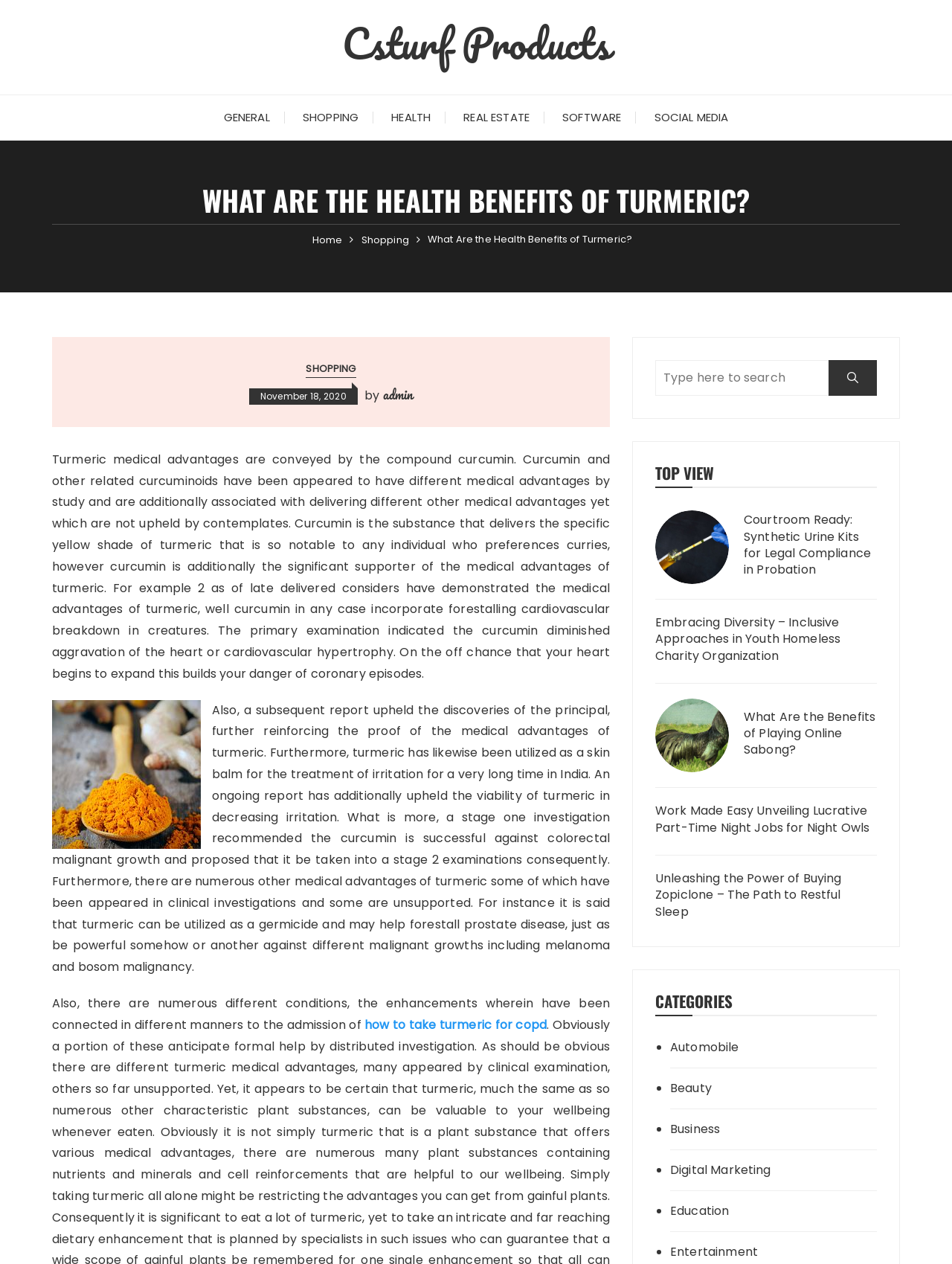Look at the image and give a detailed response to the following question: What is the main topic of this webpage?

Based on the webpage content, the main topic is about the health benefits of turmeric, which is a spice commonly used in cooking. The webpage provides information on the medical advantages of turmeric, including its ability to prevent cardiovascular disease and reduce inflammation.